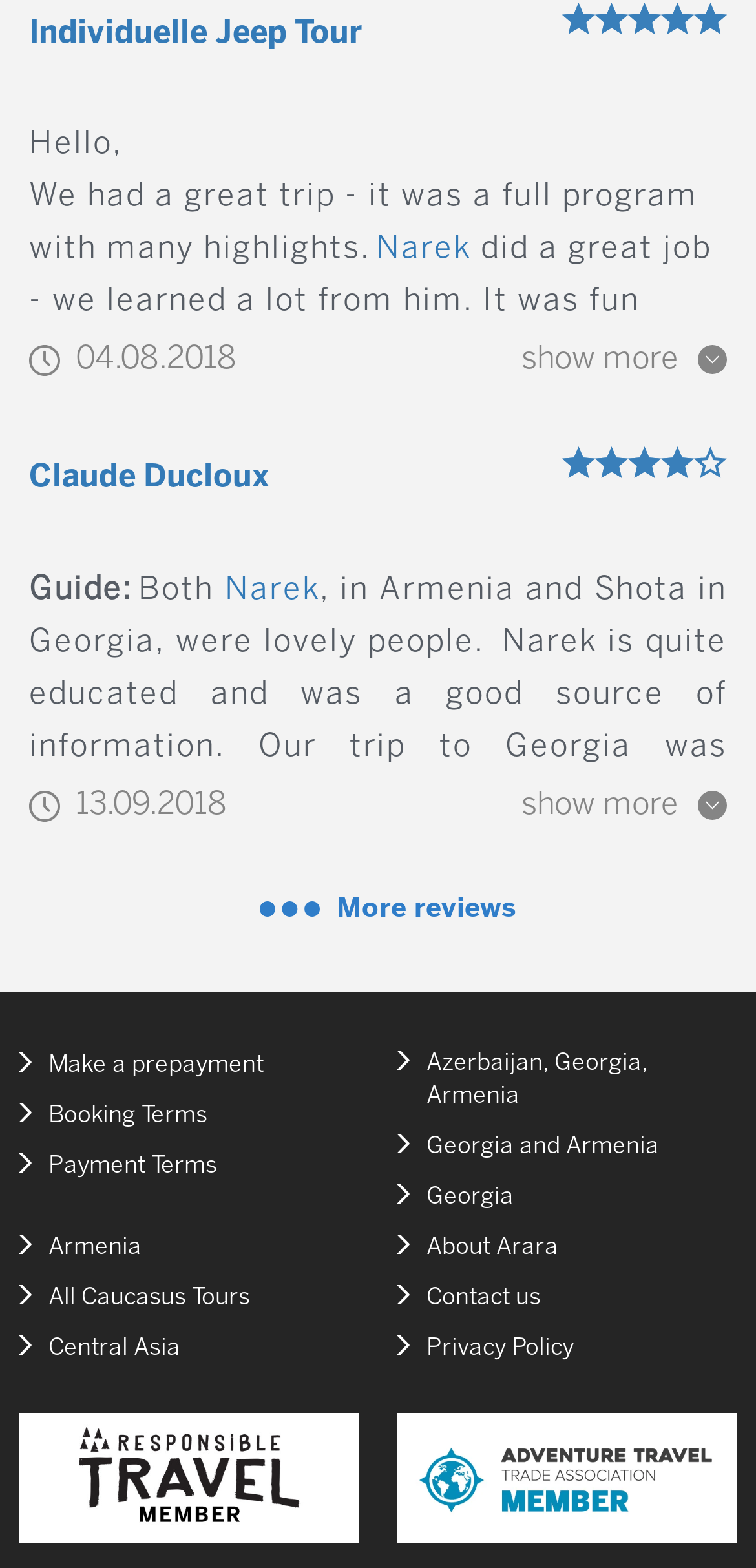Pinpoint the bounding box coordinates of the clickable element to carry out the following instruction: "Click on 'Responsible travel'."

[0.026, 0.922, 0.474, 0.938]